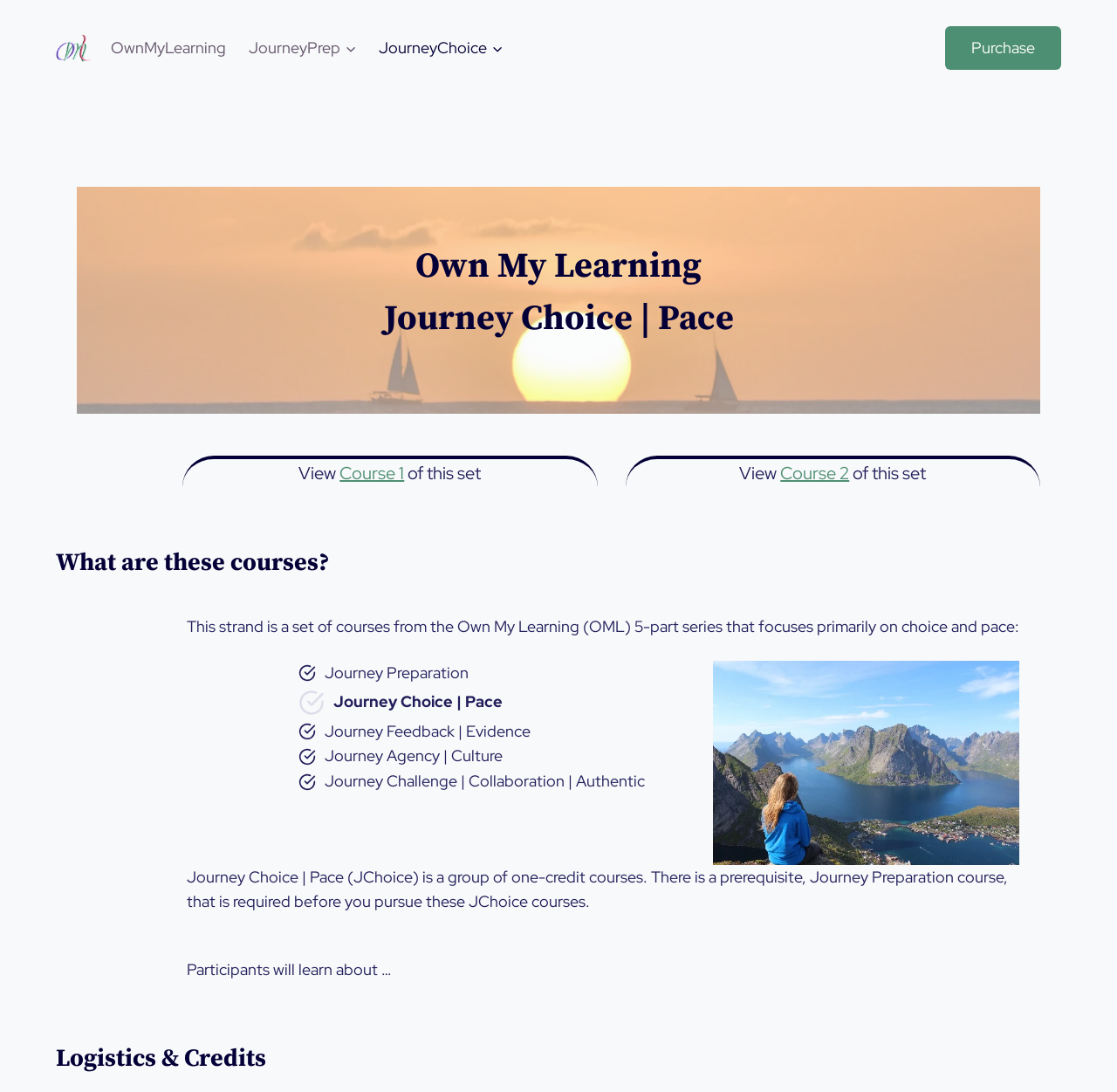Can you find and provide the title of the webpage?

Own My Learning
Journey Choice | Pace